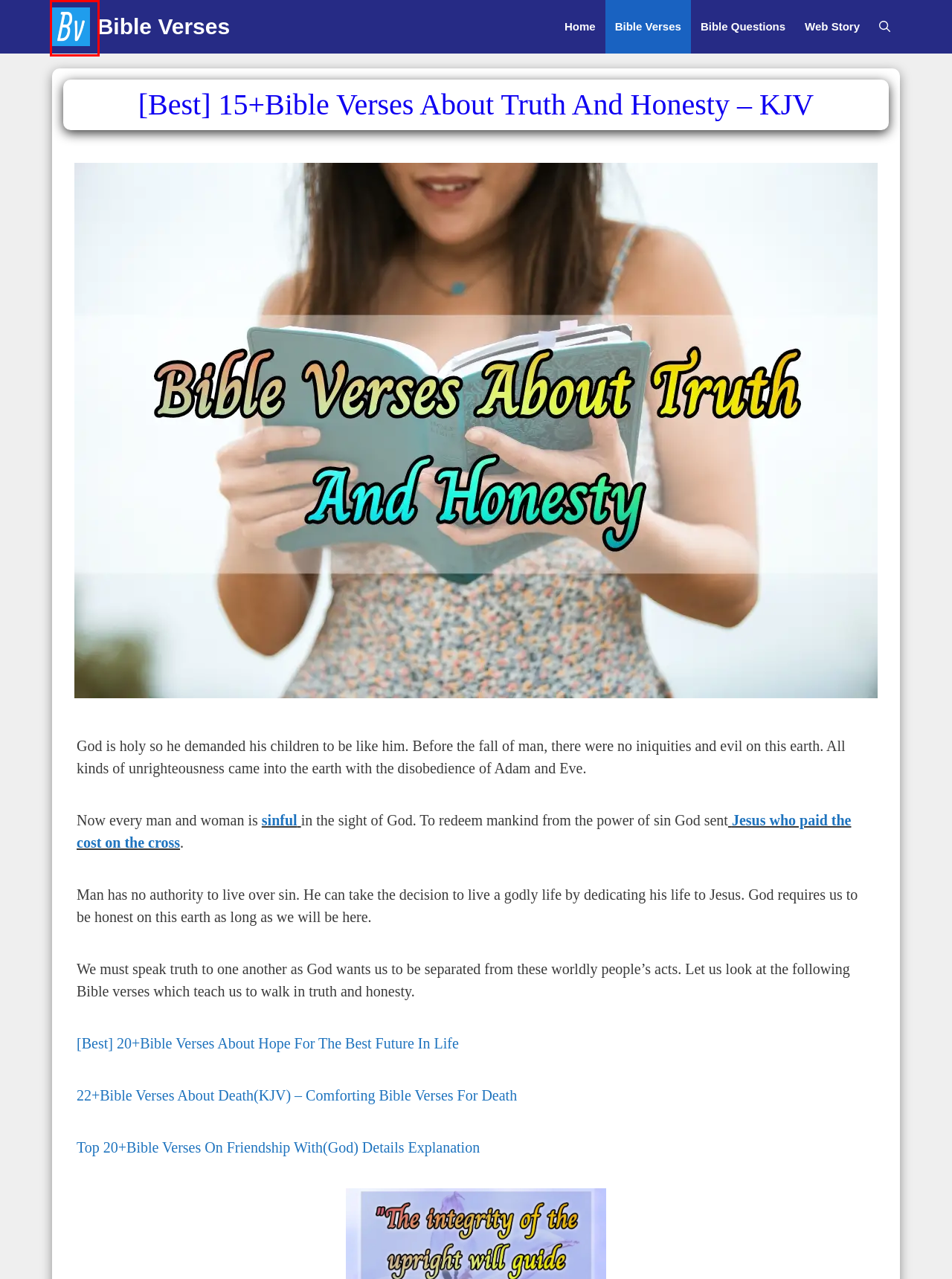Examine the screenshot of the webpage, which has a red bounding box around a UI element. Select the webpage description that best fits the new webpage after the element inside the red bounding box is clicked. Here are the choices:
A. Stories
B. [Best] 28+Bible Verses On Friendship - KJV Scripture
C. [Top] 22+Comforting Bible Verses For Unexpected Death - KJV Scripture
D. Why Did Jesus Sacrifice His Life On The Cross ? - Jesus Died For Us
E. [Best] 20+Bible Verses About Hope For The Future - KJV Scriptures
F. Daily Bible Verse - With Explanation
G. [Best] 14+Bible Verses About Sin & Confessing Sins - KJV Scripture
H. Bible Verses Archives - Bible Verses

F